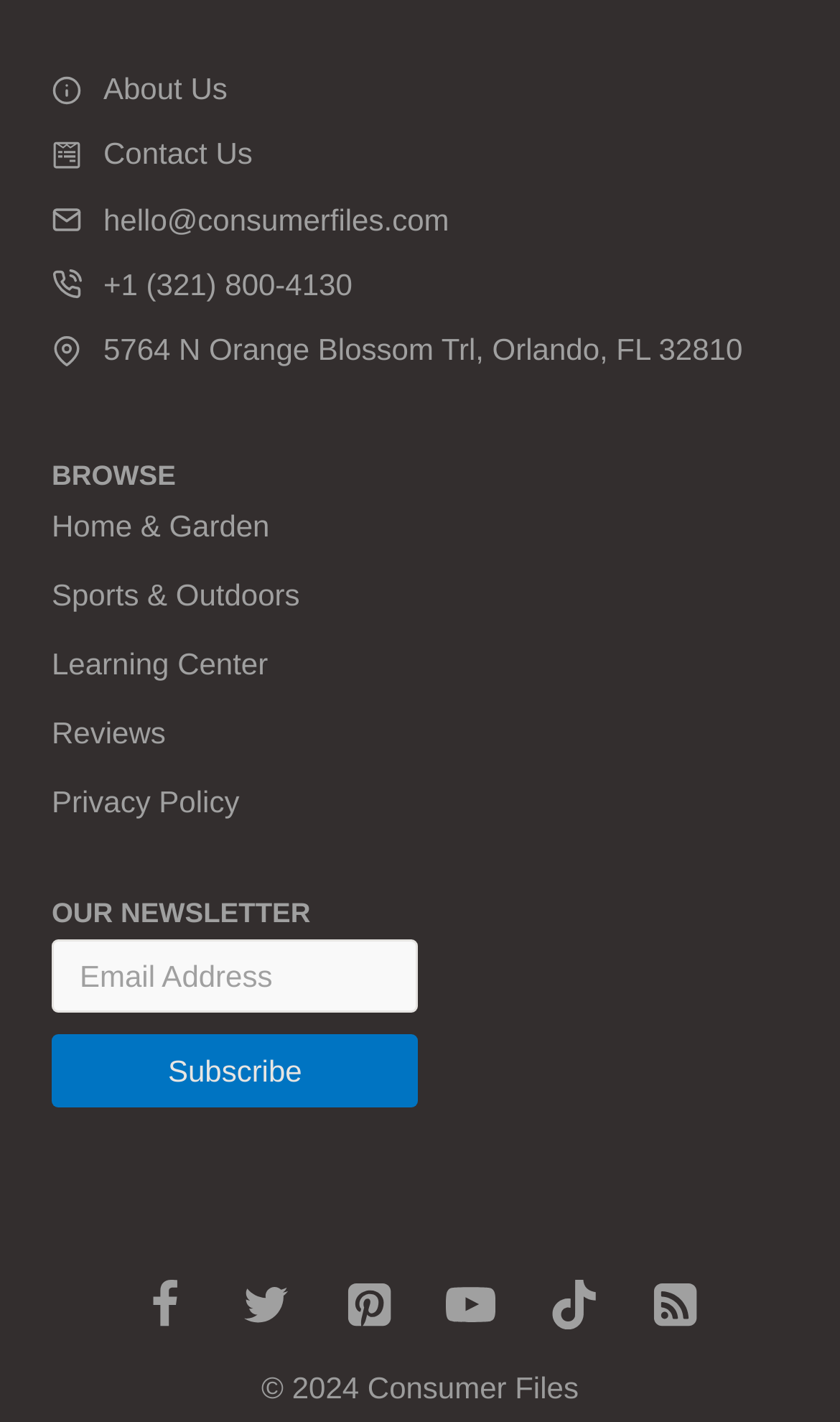Find the bounding box coordinates for the area that must be clicked to perform this action: "Browse Home & Garden".

[0.062, 0.358, 0.321, 0.382]